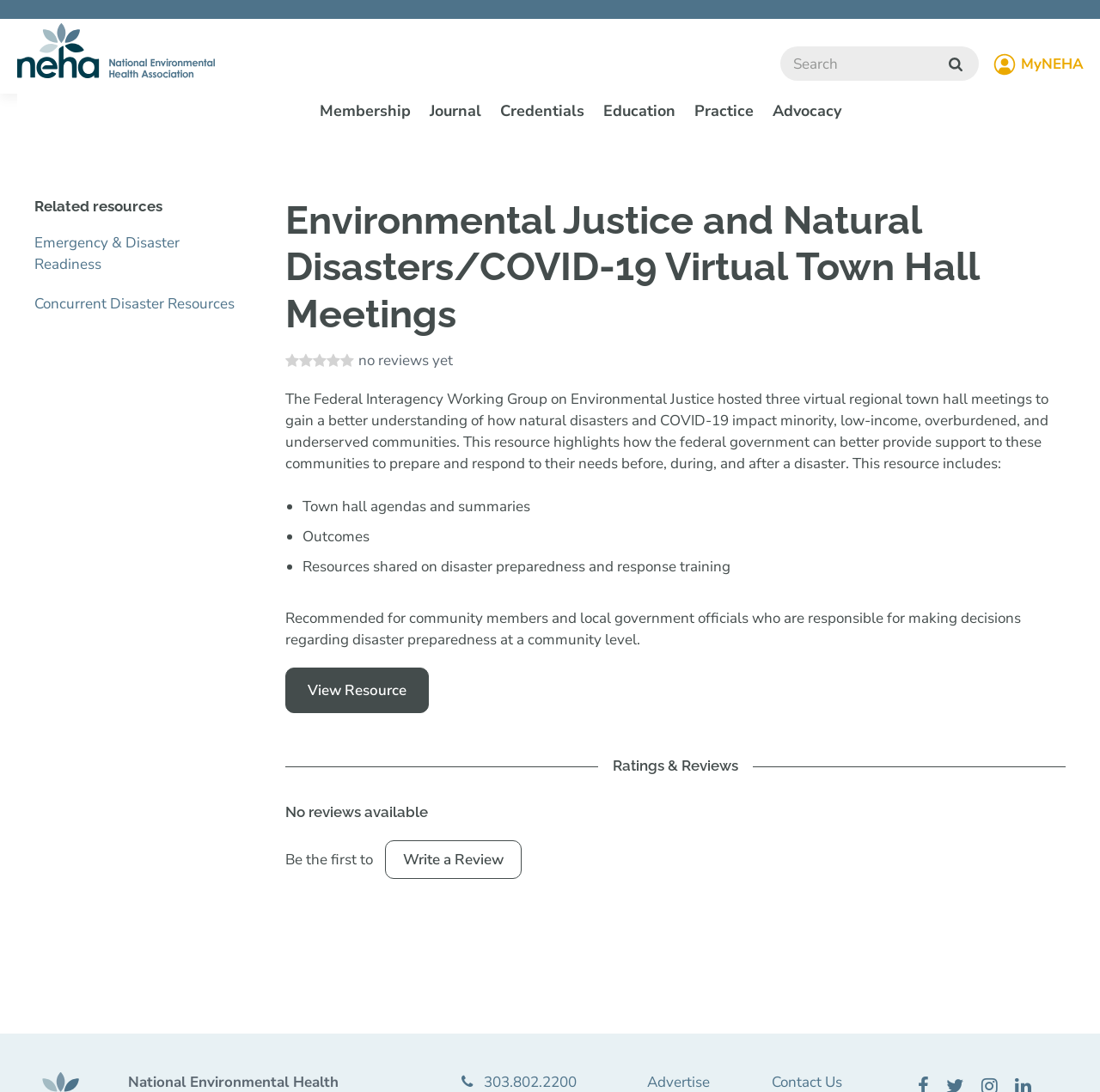Analyze and describe the webpage in a detailed narrative.

The webpage is about Environmental Justice and Natural Disasters/COVID-19 Virtual Town Hall Meetings. At the top left, there is a logo "NEHA SC" with a link to it. Below the logo, there are several links to different sections of the website, including "Membership", "Journal", "Credentials", "Education", "Practice", and "Advocacy". 

To the right of these links, there is a search box with a "search" button and a magnifying glass icon. Next to the search box, there is a "myNeha Login MyNEHA" link with a small icon. 

On the top right, there is a "Home" link. Below the top navigation bar, there is a title "Environmental Justice and Natural Disasters/COVID-19 Virtual Town Hall Meetings" in a large font. 

The main content of the webpage is an article that takes up most of the page. The article has a heading "Related resources" at the top, followed by two links to "Emergency & Disaster Readiness" and "Concurrent Disaster Resources". 

Below these links, there is a main heading "Environmental Justice and Natural Disasters/COVID-19 Virtual Town Hall Meetings" that spans almost the entire width of the page. 

The article then describes the virtual town hall meetings hosted by the Federal Interagency Working Group on Environmental Justice, which aimed to understand how natural disasters and COVID-19 impact minority, low-income, overburdened, and underserved communities. 

The article lists three resources that can be found in this webpage, including town hall agendas and summaries, outcomes, and resources shared on disaster preparedness and response training. 

The article is recommended for community members and local government officials who are responsible for making decisions regarding disaster preparedness at a community level. There is a "View Resource" link at the bottom of the article. 

Finally, there is a section for "Ratings & Reviews" at the bottom of the page, which currently has no reviews available. There is an invitation to "Be the first to Write a Review".